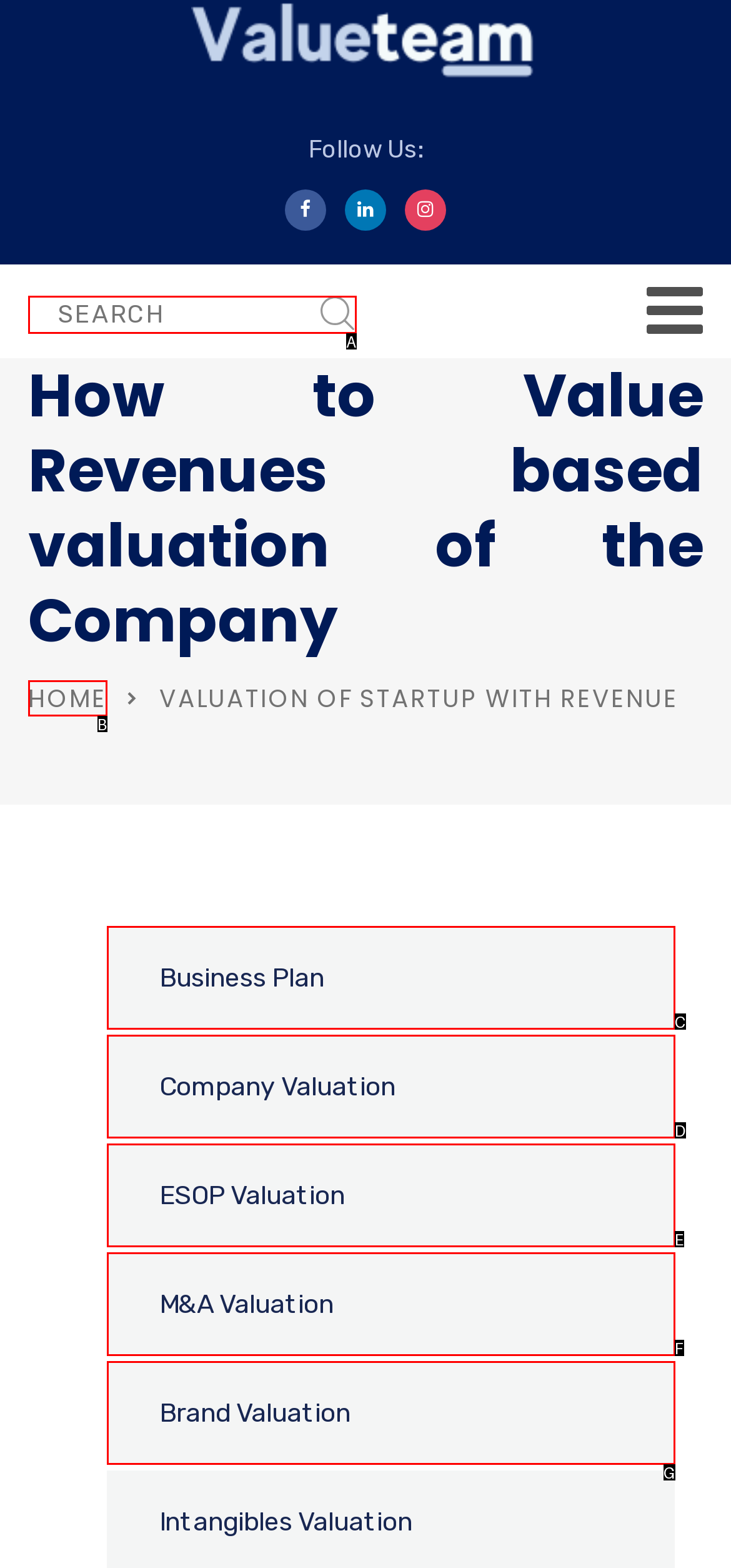Determine which option aligns with the description: Home. Provide the letter of the chosen option directly.

B